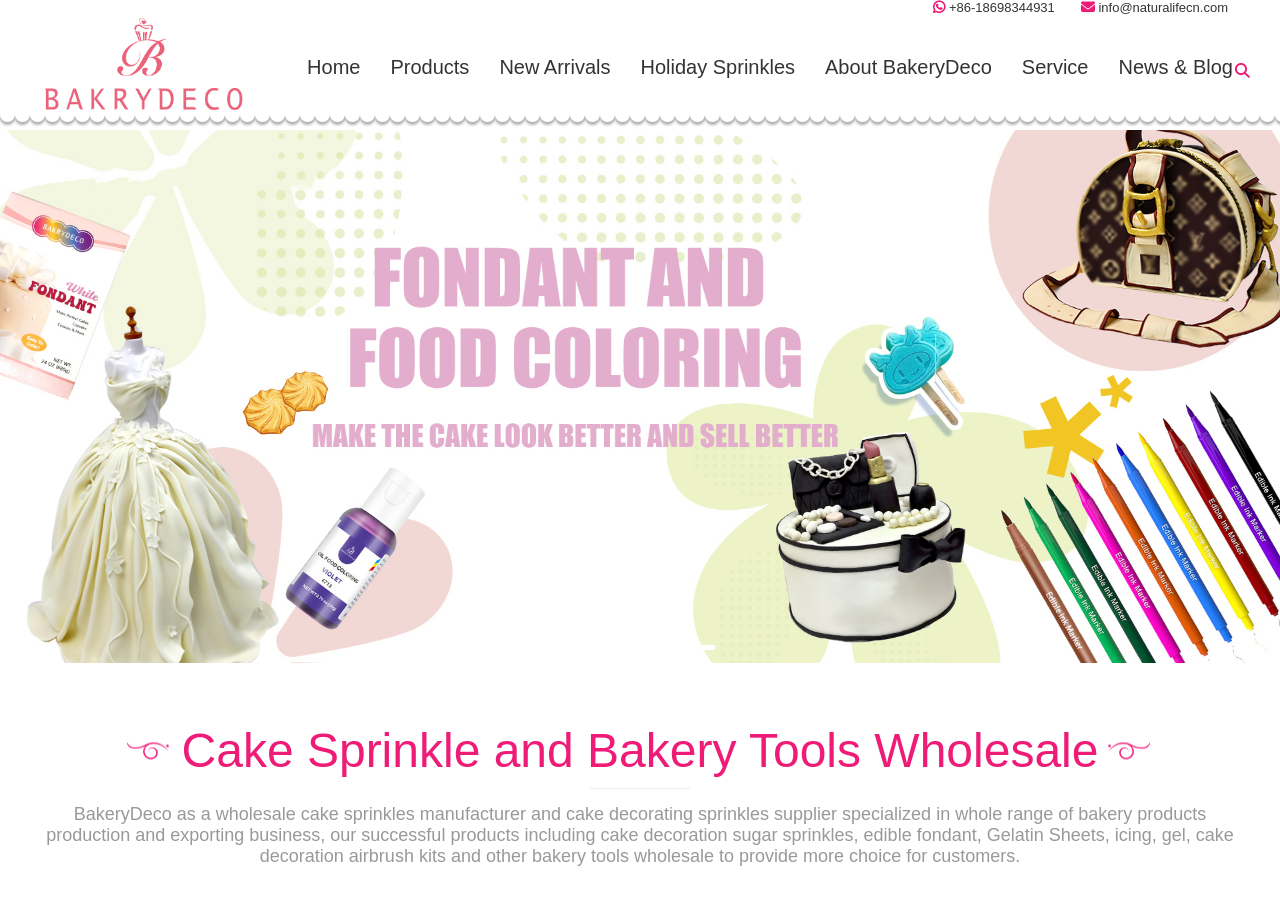Given the element description, predict the bounding box coordinates in the format (top-left x, top-left y, bottom-right x, bottom-right y). Make sure all values are between 0 and 1. Here is the element description: News & Blog

[0.862, 0.055, 0.975, 0.091]